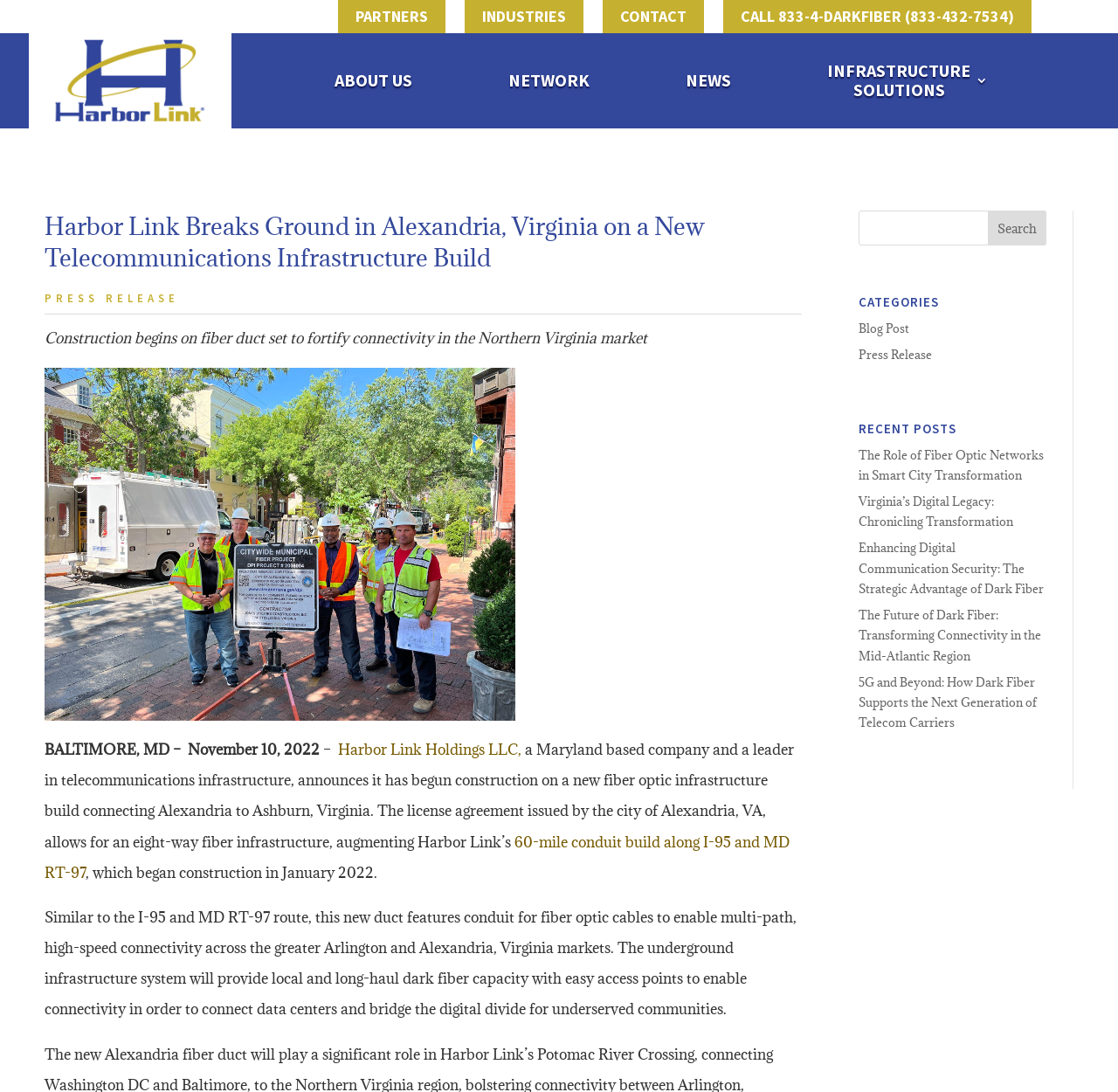Describe the webpage in detail, including text, images, and layout.

The webpage is about Harbor Link, a company that provides telecommunications infrastructure. At the top of the page, there are five links: "PARTNERS", "INDUSTRIES", "CONTACT", "CALL 833-4-DARKFIBER (833-432-7534)", and an empty link. Below these links, there are seven more links: "ABOUT US", "NETWORK", "NEWS", "INFRASTRUCTURE SOLUTIONS 3", and three empty links.

The main content of the page is an article about Harbor Link breaking ground on a new fiber duct in Alexandria, Virginia. The article's title, "Harbor Link Breaks Ground in Alexandria, Virginia on a New Telecommunications Infrastructure Build", is displayed prominently at the top of the page. Below the title, there is a link to a "PRESS RELEASE" and a paragraph of text that summarizes the article.

The article itself is divided into several sections. The first section describes the construction of the fiber duct and its benefits for the Northern Virginia market. Below this section, there is a figure, likely an image related to the article. The next section provides more details about the fiber duct, including its length and capabilities.

On the right side of the page, there is a search bar with a textbox and a "Search" button. Below the search bar, there are three categories: "CATEGORIES", "RECENT POSTS", and a list of links to recent blog posts and press releases.

Overall, the webpage is focused on providing information about Harbor Link's new fiber duct project and its benefits for the telecommunications industry.